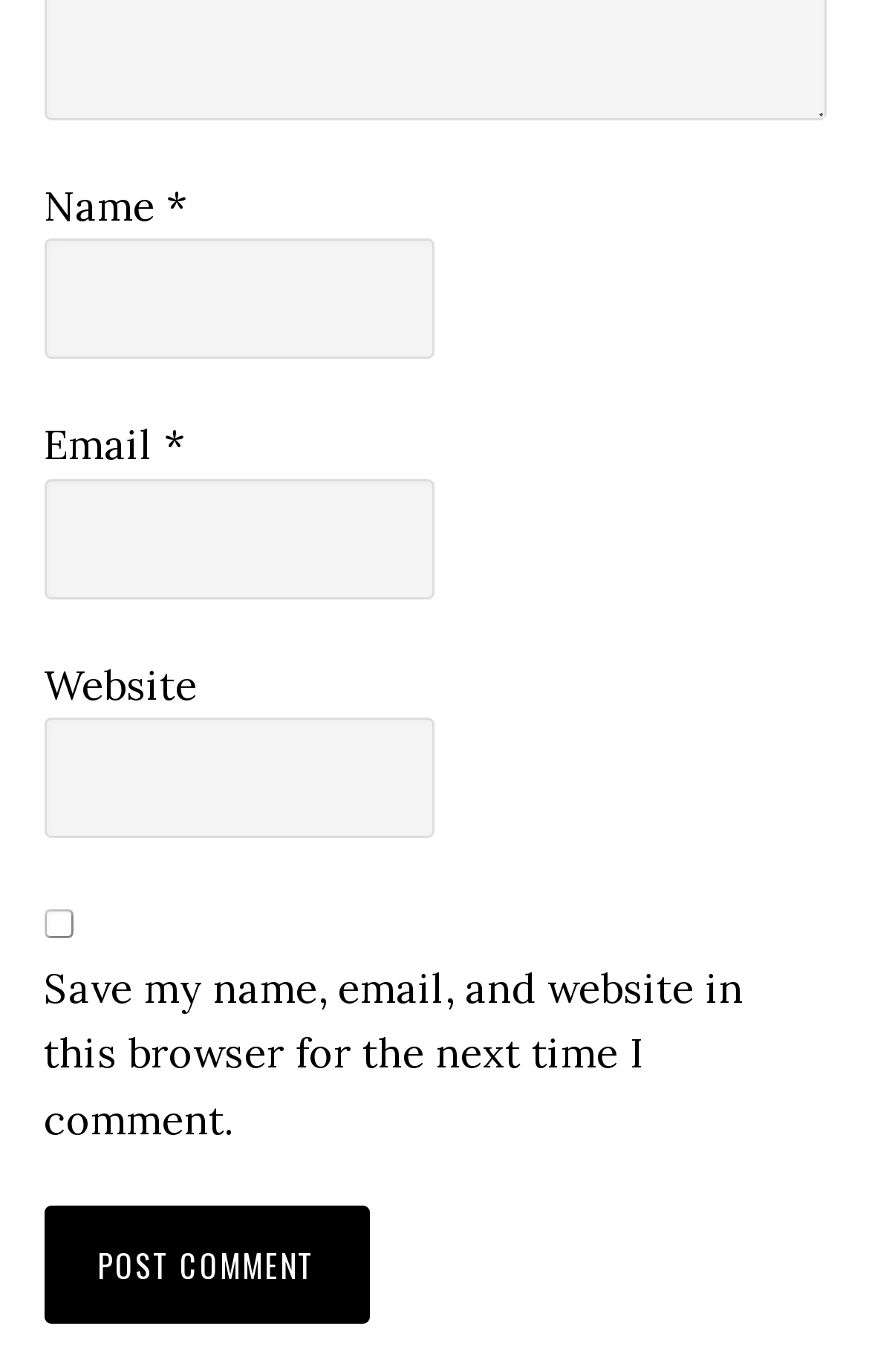Using the provided element description: "parent_node: Email * aria-describedby="email-notes" name="email"", identify the bounding box coordinates. The coordinates should be four floats between 0 and 1 in the order [left, top, right, bottom].

[0.05, 0.348, 0.5, 0.436]